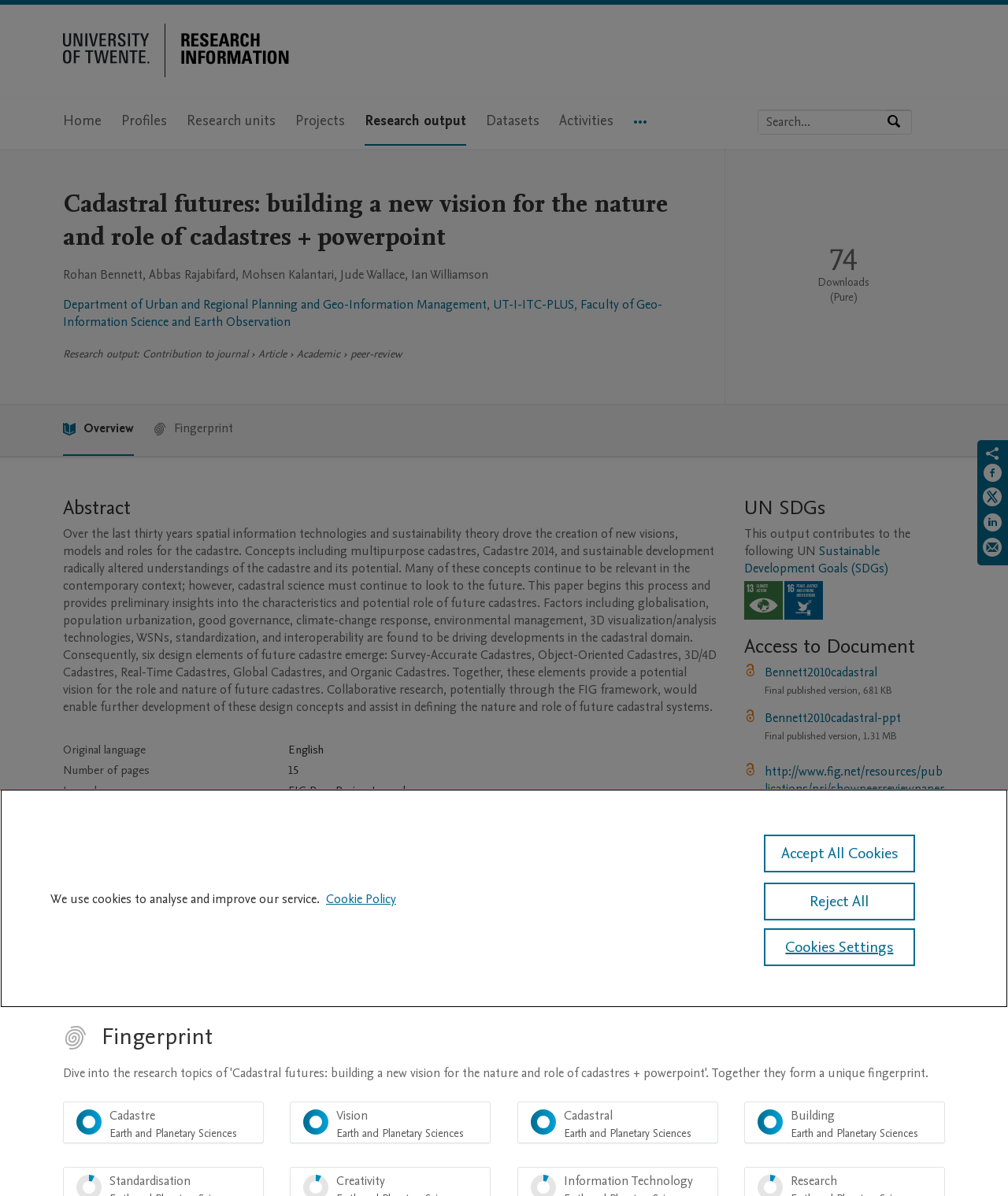Locate the bounding box coordinates of the area you need to click to fulfill this instruction: 'Search by expertise, name or affiliation'. The coordinates must be in the form of four float numbers ranging from 0 to 1: [left, top, right, bottom].

[0.752, 0.092, 0.879, 0.112]